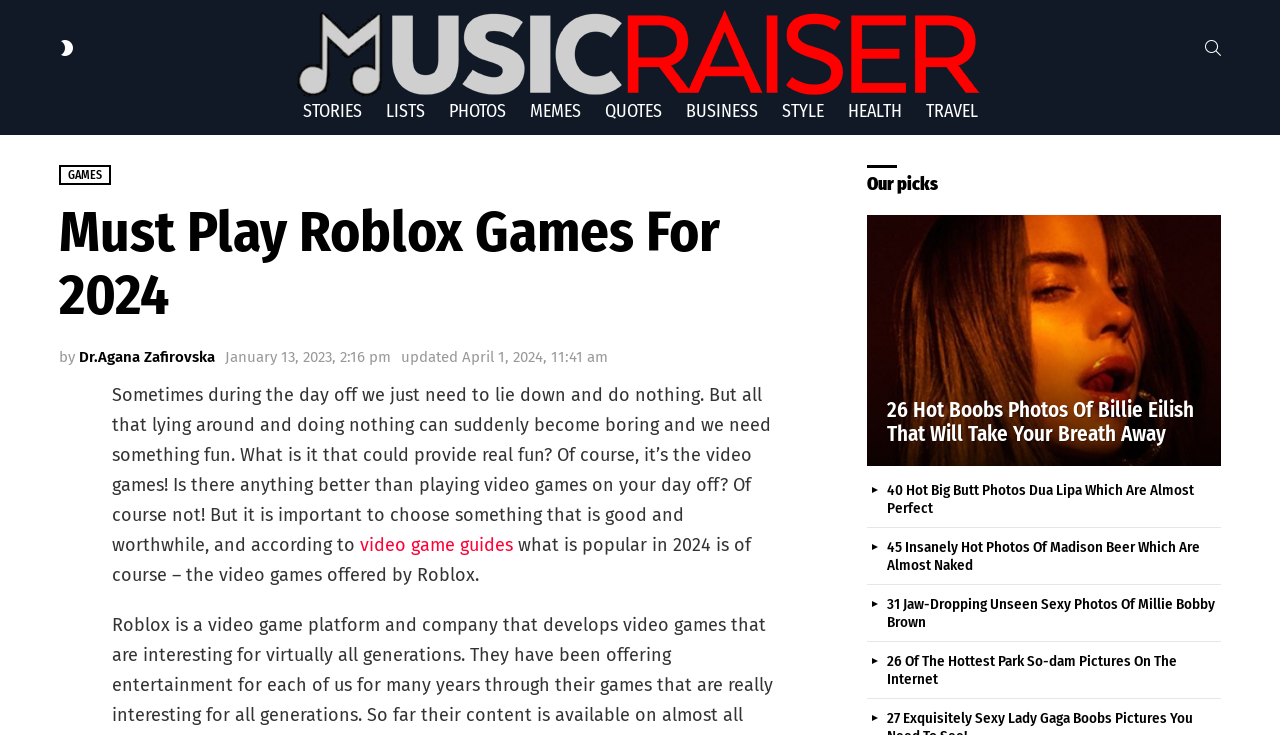Create a full and detailed caption for the entire webpage.

The webpage is about popular Roblox games for 2024. At the top, there is a button to switch skins and a link to "Music Raiser" with an accompanying image. On the right side, there is a search icon. Below the top section, there are several links to different categories, including "STORIES", "LISTS", "PHOTOS", "MEMES", "QUOTES", "BUSINESS", "STYLE", and "HEALTH".

The main content of the page is divided into two sections. On the left side, there is a header with the title "Must Play Roblox Games For 2024" and a subheading "by Dr.Agana Zafirovska". Below the title, there is a paragraph of text discussing the importance of choosing good video games, especially those offered by Roblox, which are popular in 2024.

On the right side, there is a section titled "Our picks" with seven articles listed below. Each article has a heading and a link to a different topic, including "26 Hottest Billie Eilish Boobs Photos", "26 Hot Boobs Photos Of Billie Eilish", "40 Hot Big Butt Photos Dua Lipa", "45 Insanely Hot Photos Of Madison Beer", "31 Jaw-Dropping Unseen Sexy Photos Of Millie Bobby Brown", and "26 Of The Hottest Park So-dam Pictures On The Internet". Each article has an accompanying image.